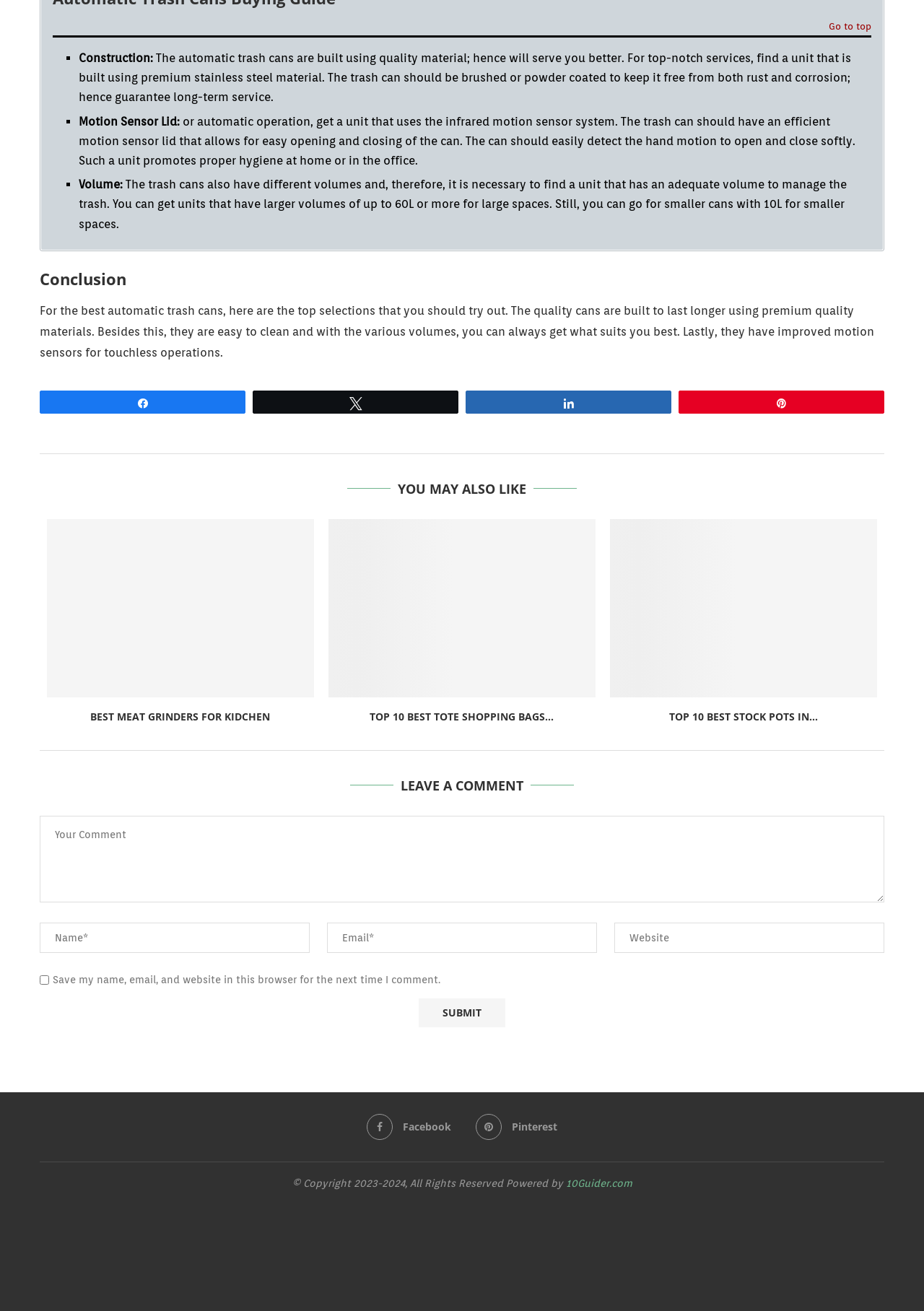What is the range of volumes available for automatic trash cans?
Using the image as a reference, give an elaborate response to the question.

The webpage mentions that automatic trash cans come in different volumes, ranging from 10L for smaller spaces to 60L or more for larger spaces.